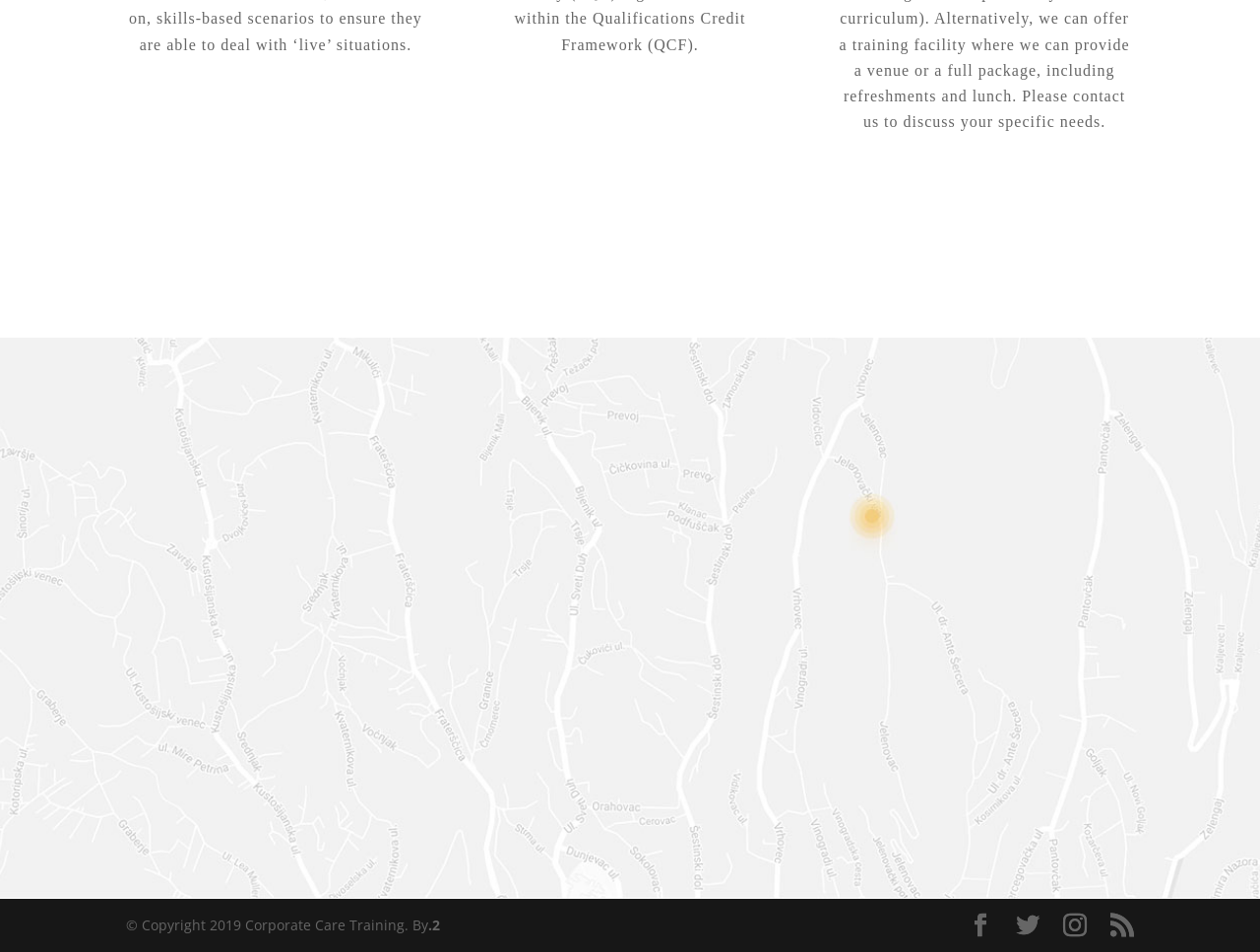What is the email address provided on the webpage?
Provide a detailed answer to the question, using the image to inform your response.

The email address can be found in the static text element with the bounding box coordinates [0.537, 0.586, 0.836, 0.643].